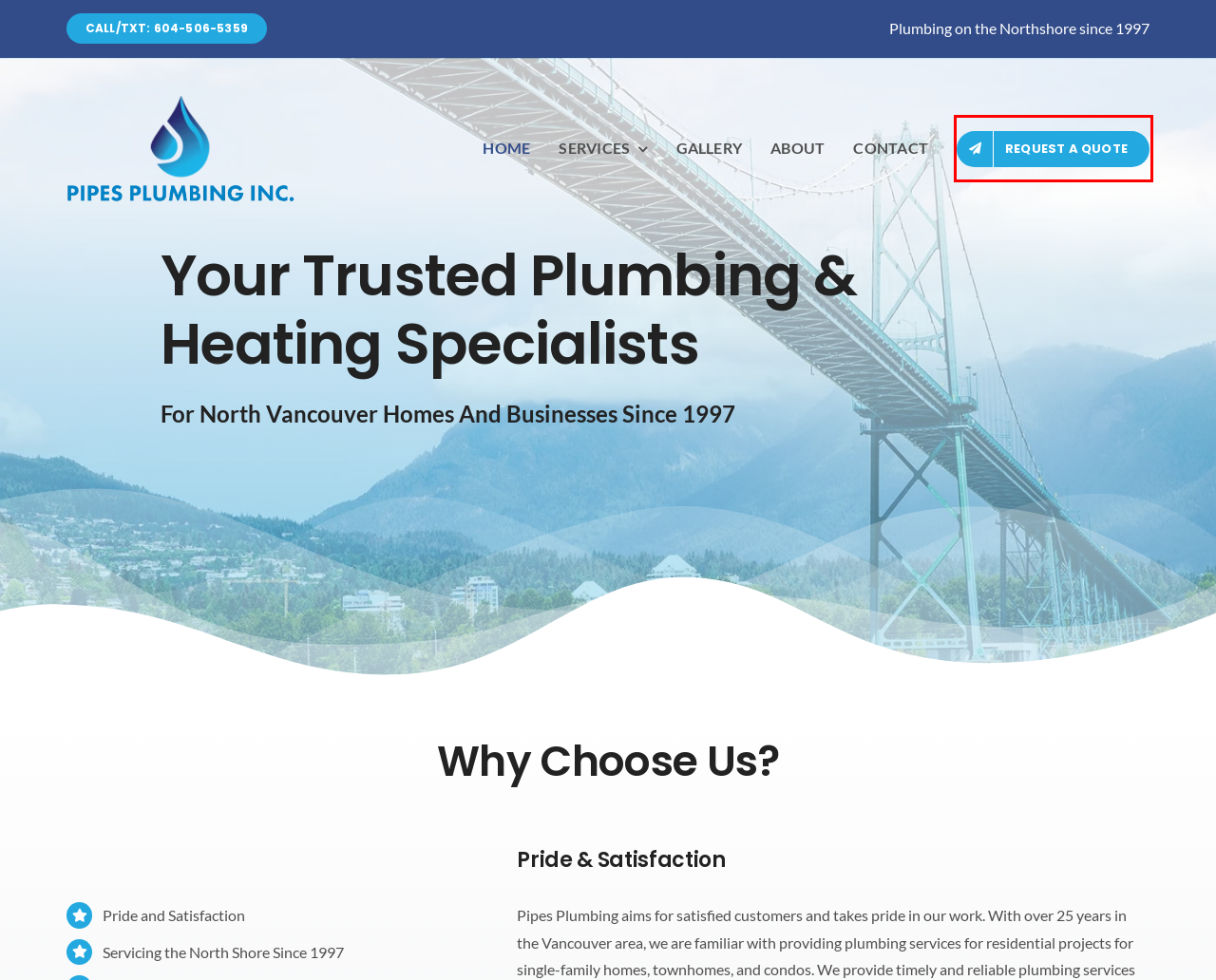You have a screenshot of a webpage with a red bounding box around an element. Choose the best matching webpage description that would appear after clicking the highlighted element. Here are the candidates:
A. Water Pipe and Drainage Relocation - Pipes Plumbing Inc.
B. Services - Pipes Plumbing Inc.
C. Request a Plumbing Quote North Vancouver.
D. Custom Home Services - Pipes Plumbing Inc.
E. Contact - Pipes Plumbing Inc.
F. Gallery - Pipes Plumbing Inc.
G. About - Pipes Plumbing Inc.
H. Pipe Replacement Services - Pipes Plumbing Inc.

C